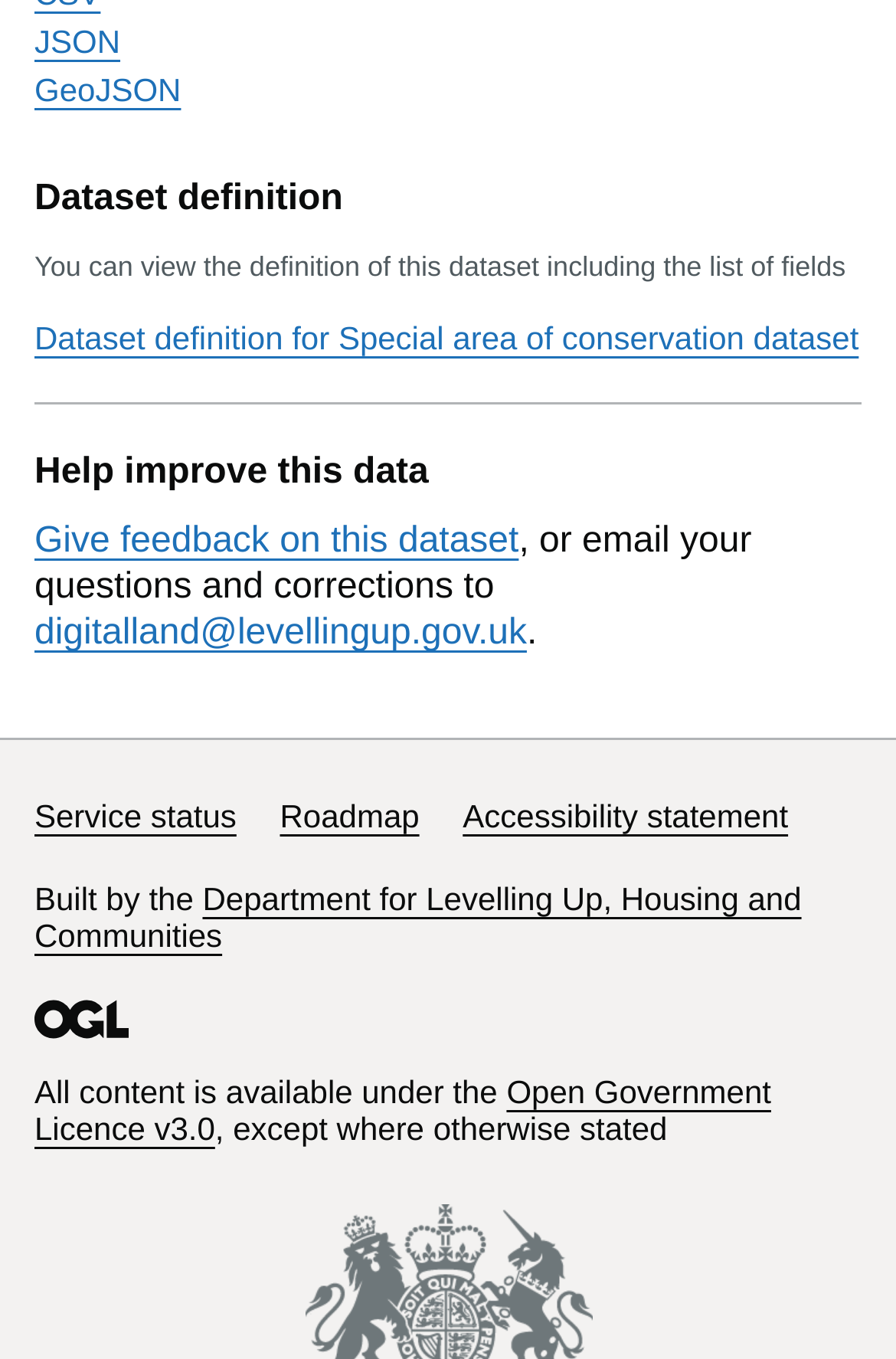Please specify the bounding box coordinates of the element that should be clicked to execute the given instruction: 'View service status'. Ensure the coordinates are four float numbers between 0 and 1, expressed as [left, top, right, bottom].

[0.038, 0.587, 0.264, 0.614]